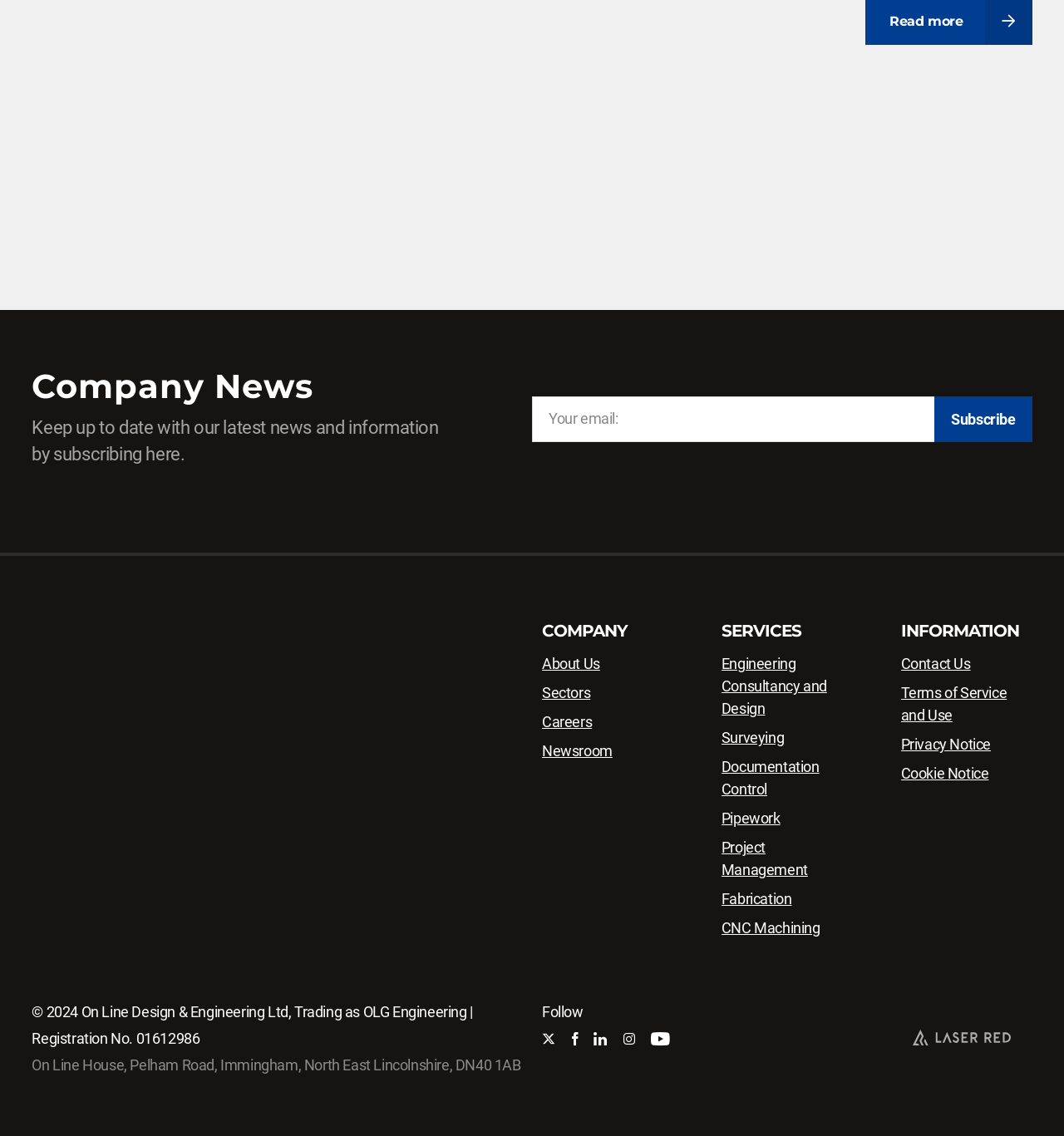What can you do with the newsletter form?
Based on the image, provide a one-word or brief-phrase response.

Subscribe